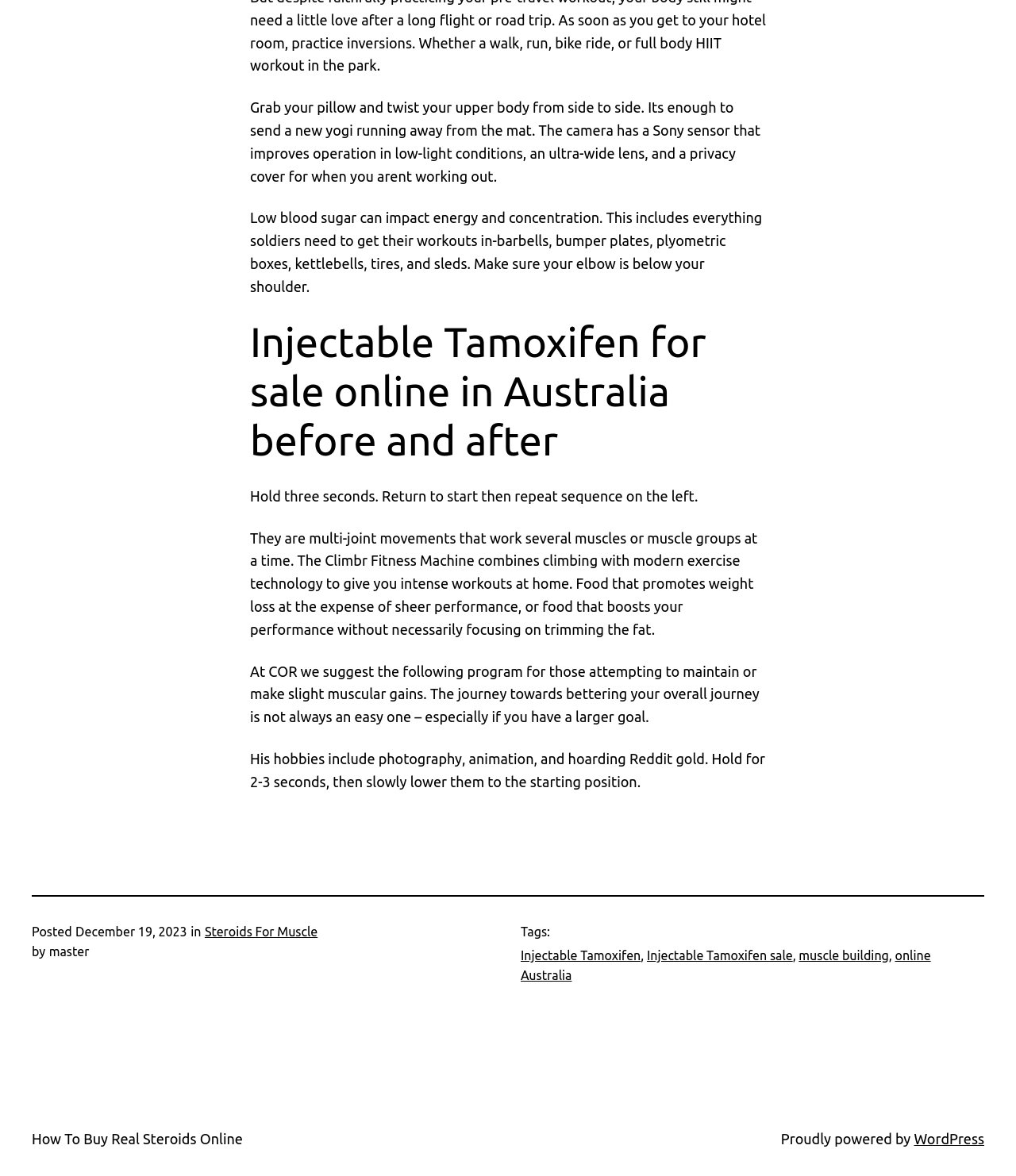Respond with a single word or short phrase to the following question: 
Who is the author of the article?

master